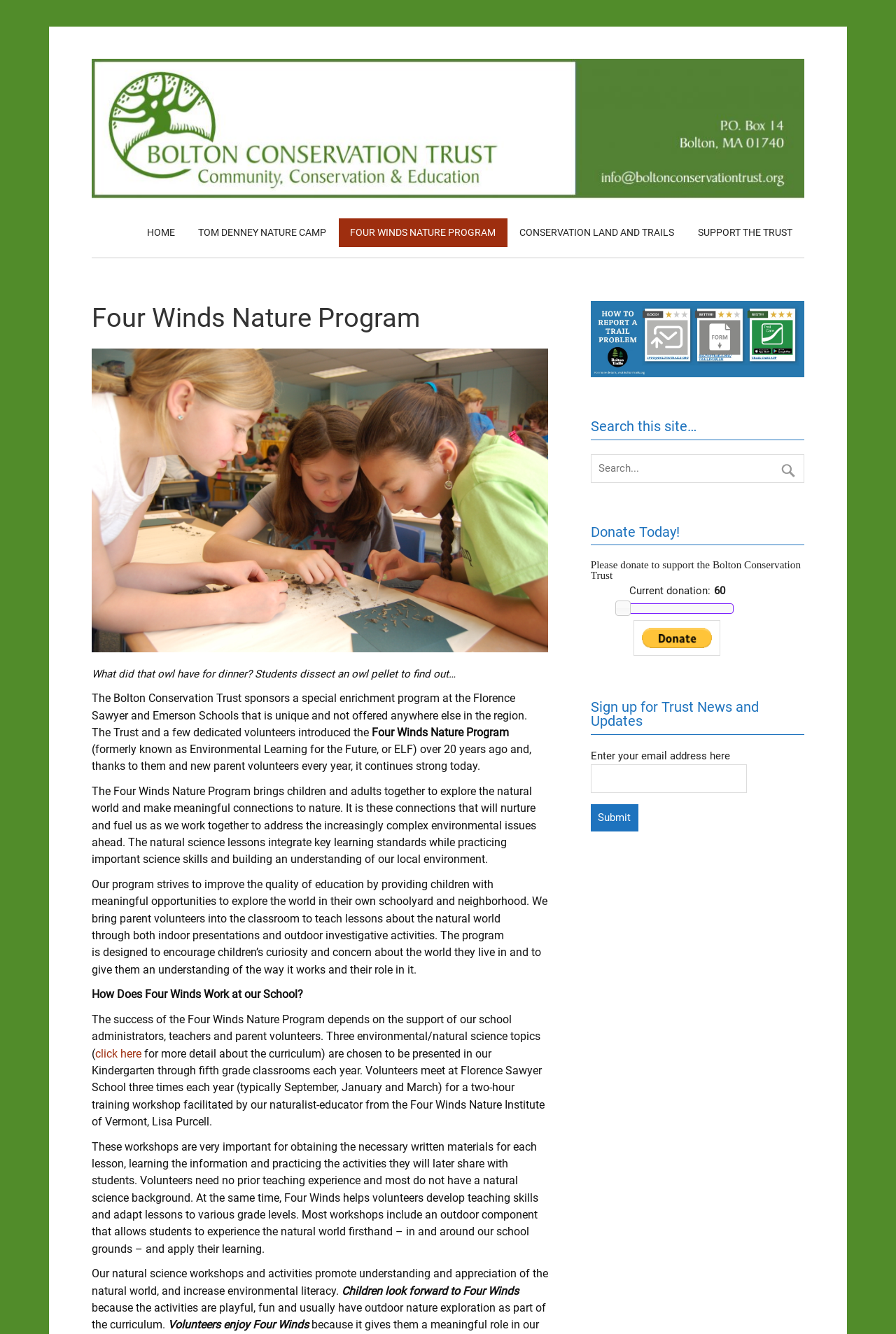Please answer the following question using a single word or phrase: 
What is the name of the nature program?

Four Winds Nature Program